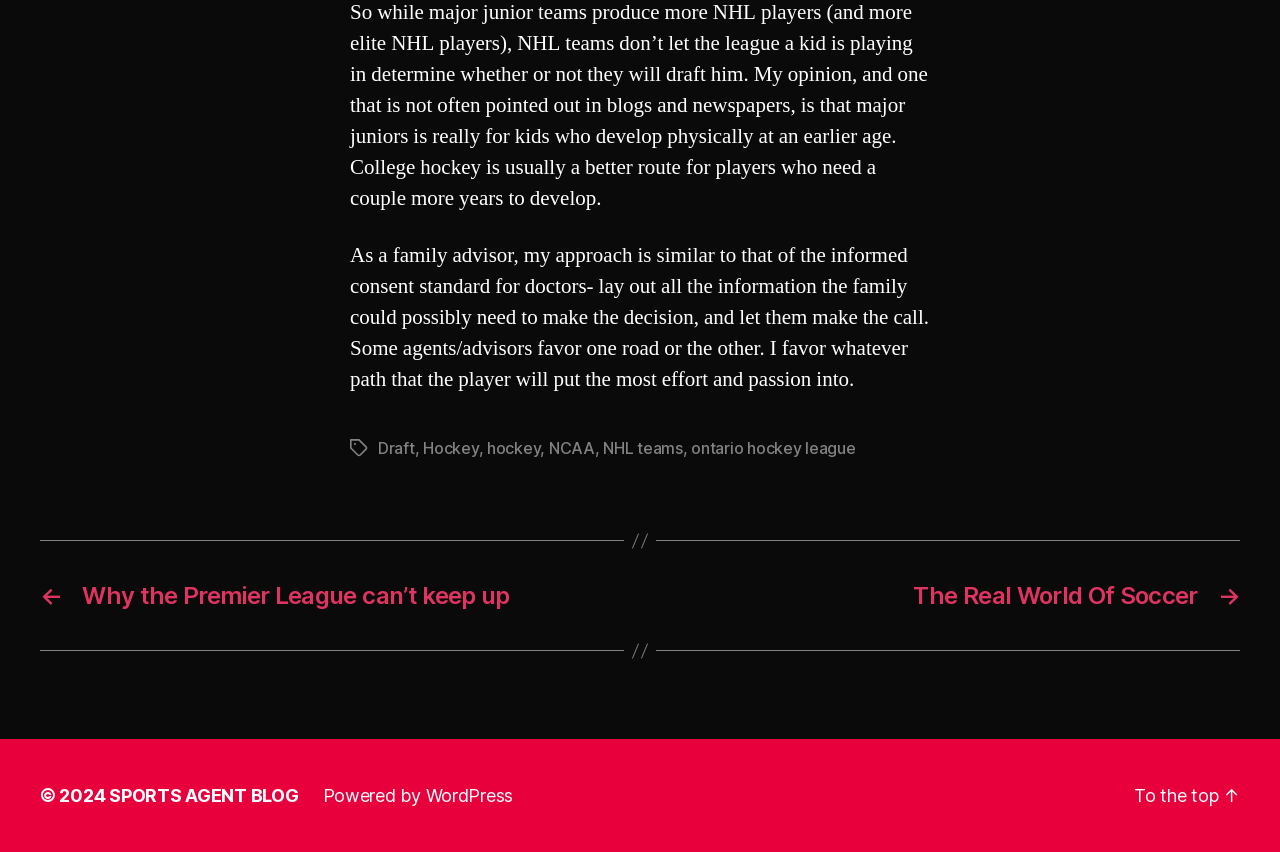Locate the bounding box coordinates of the element that needs to be clicked to carry out the instruction: "Click on the 'Draft' link". The coordinates should be given as four float numbers ranging from 0 to 1, i.e., [left, top, right, bottom].

[0.295, 0.514, 0.324, 0.538]